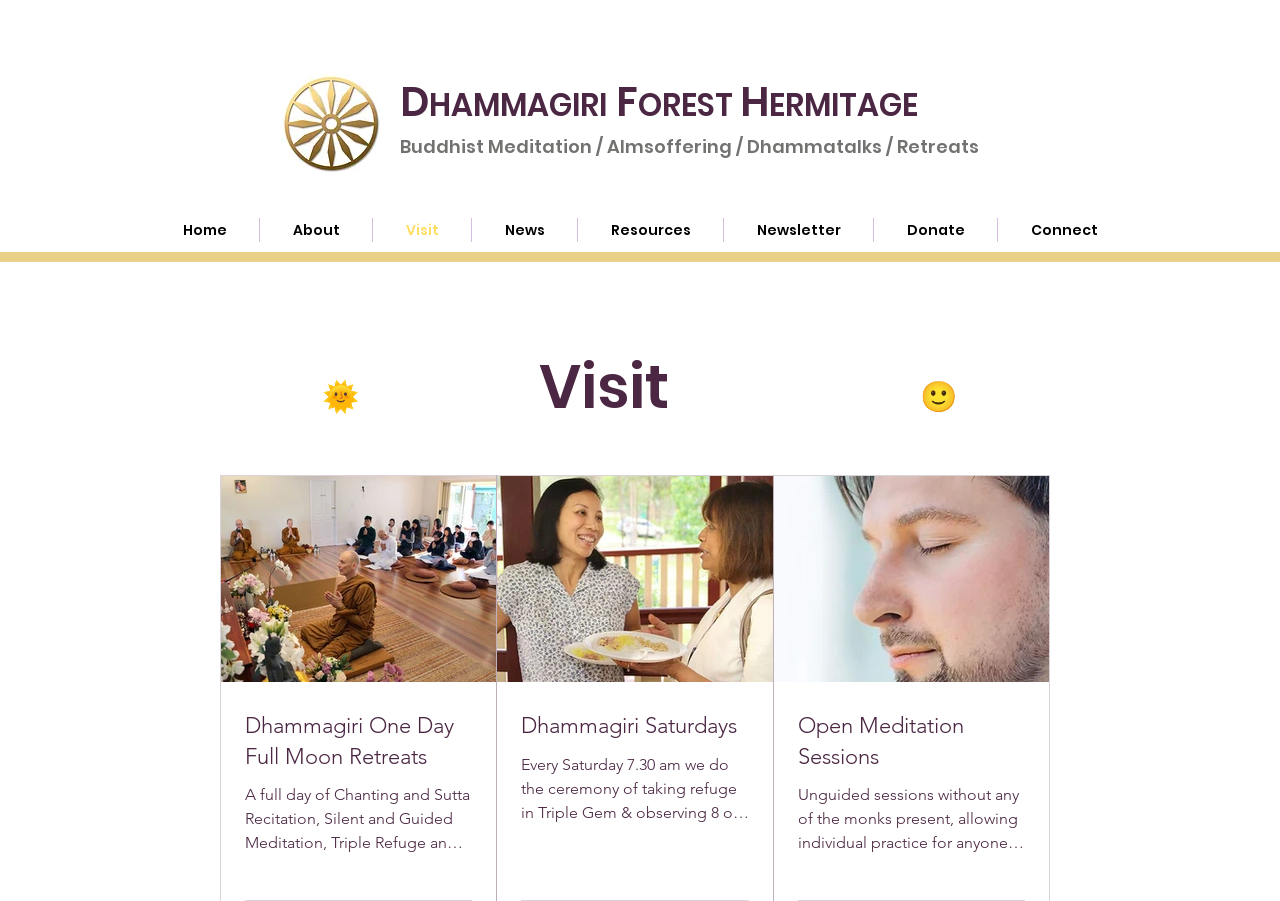What is the purpose of the Saturday visit?
Please answer using one word or phrase, based on the screenshot.

Taking refuge and observing precepts